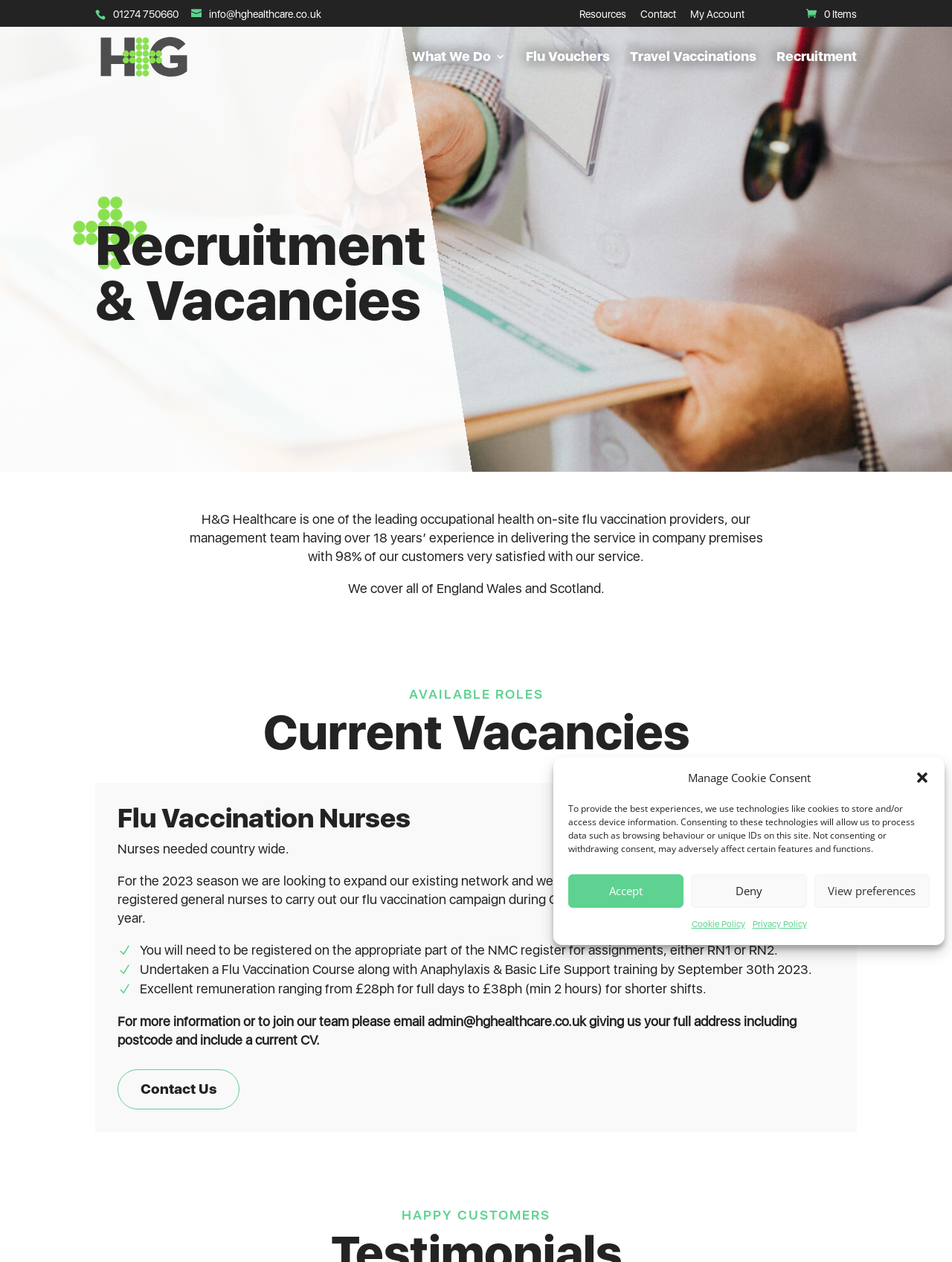Find the bounding box coordinates of the area that needs to be clicked in order to achieve the following instruction: "Call the phone number". The coordinates should be specified as four float numbers between 0 and 1, i.e., [left, top, right, bottom].

[0.119, 0.006, 0.188, 0.016]